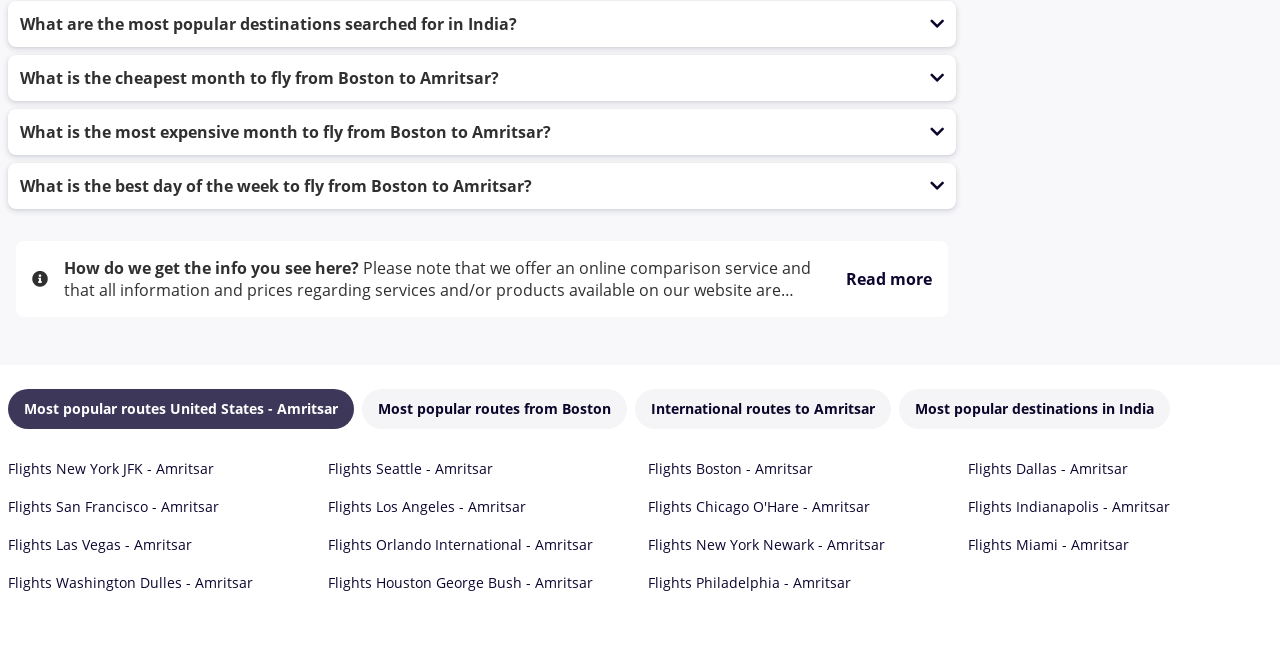Find and provide the bounding box coordinates for the UI element described with: "Terms and Conditions".

[0.111, 0.565, 0.241, 0.597]